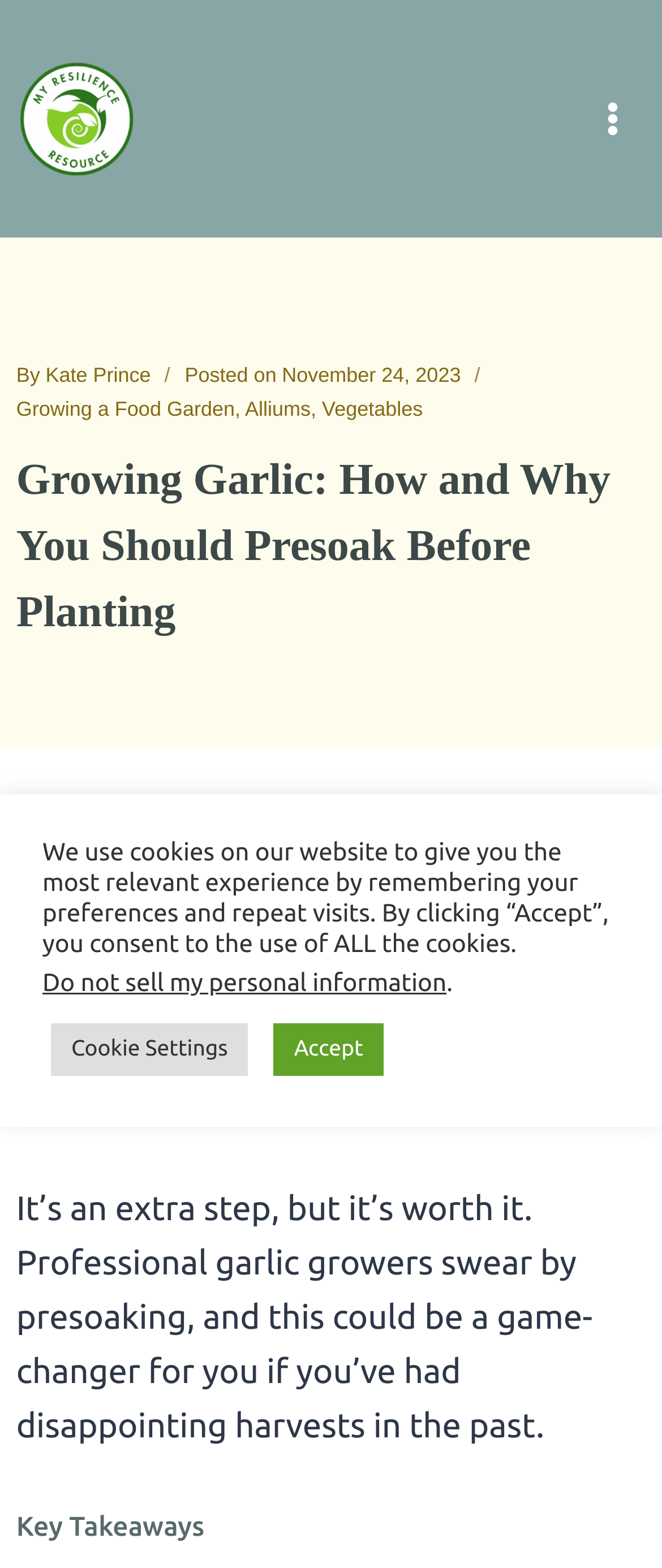Respond to the question below with a concise word or phrase:
What is the date of the article?

November 24, 2023